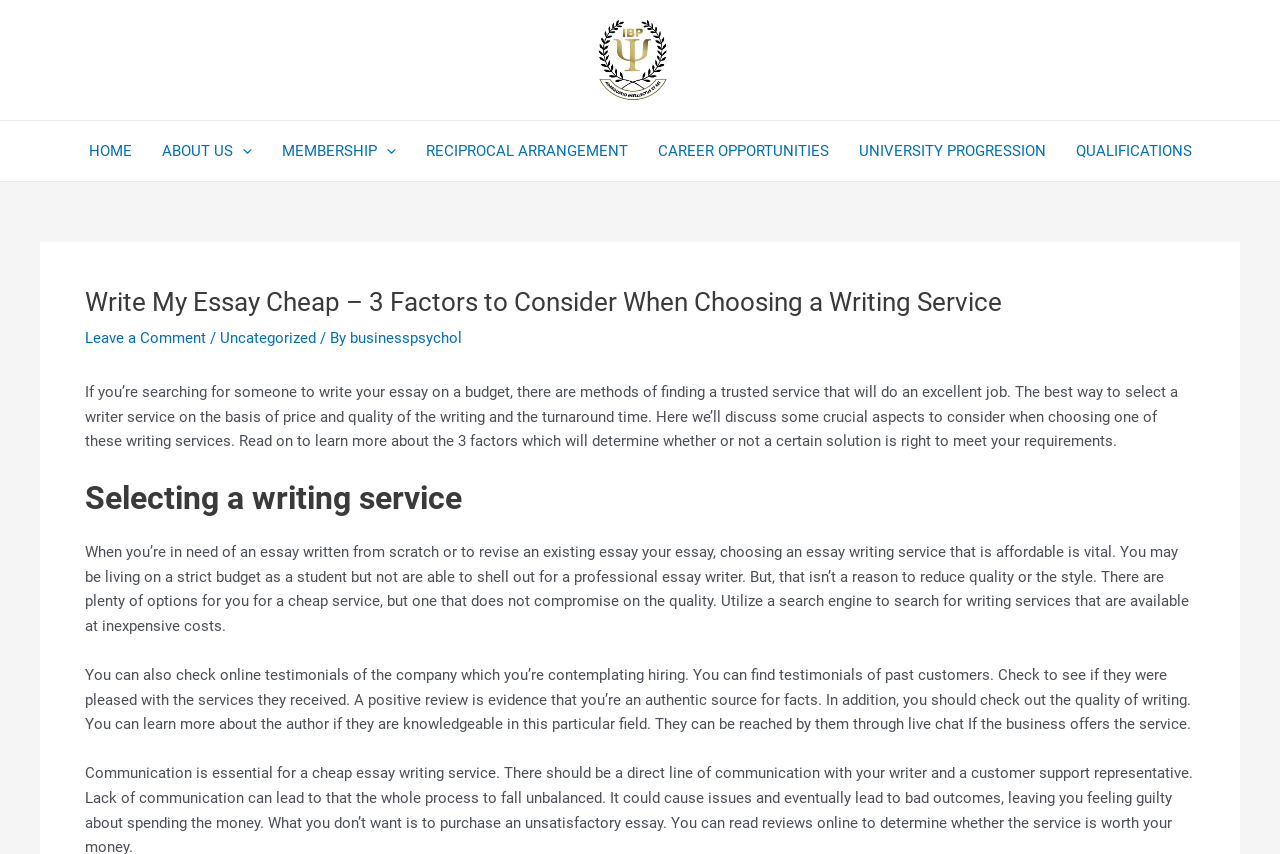Please give the bounding box coordinates of the area that should be clicked to fulfill the following instruction: "Click the Home link". The coordinates should be in the format of four float numbers from 0 to 1, i.e., [left, top, right, bottom].

None